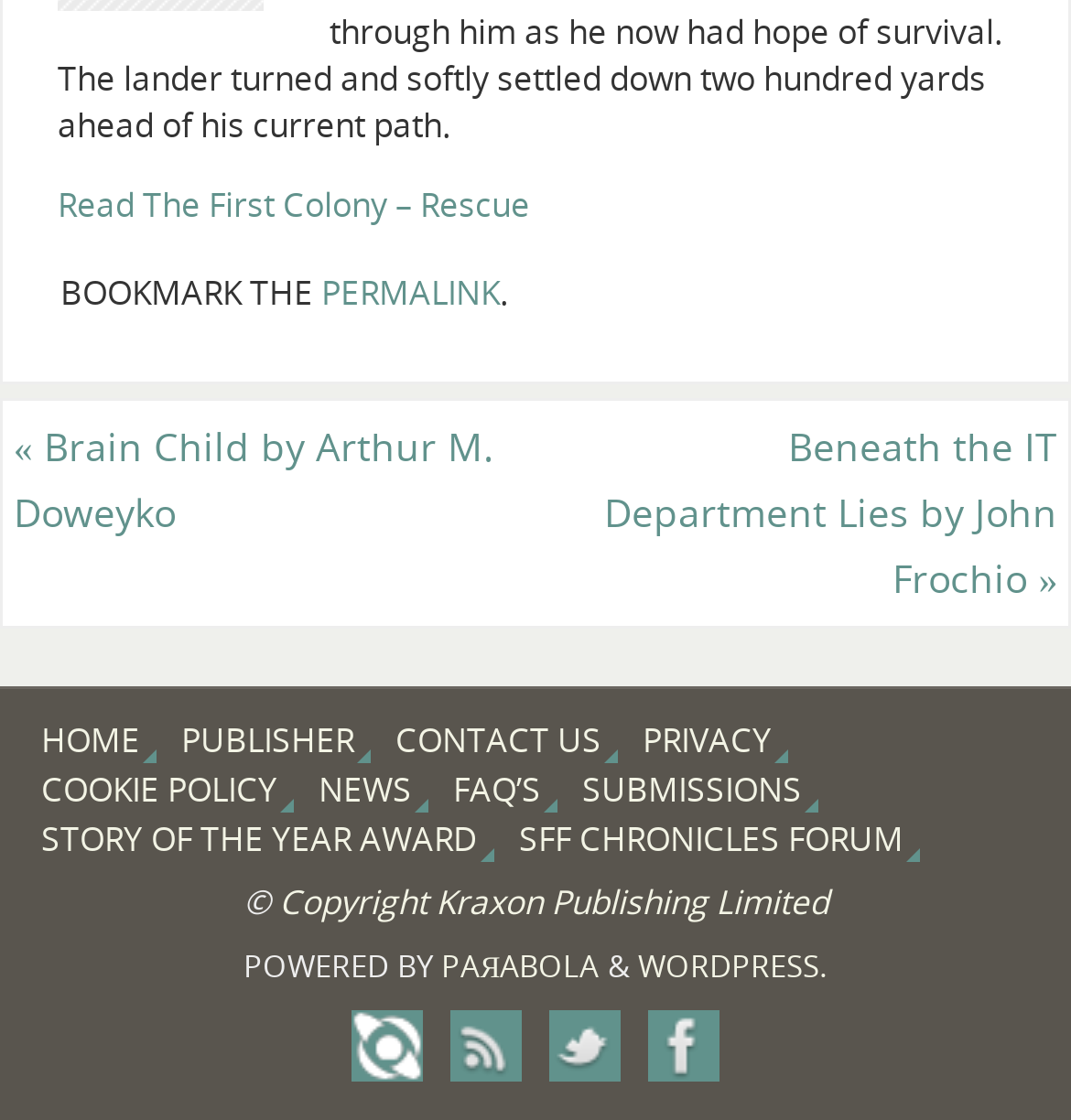Please locate the UI element described by "Copyright" and provide its bounding box coordinates.

[0.26, 0.785, 0.399, 0.827]